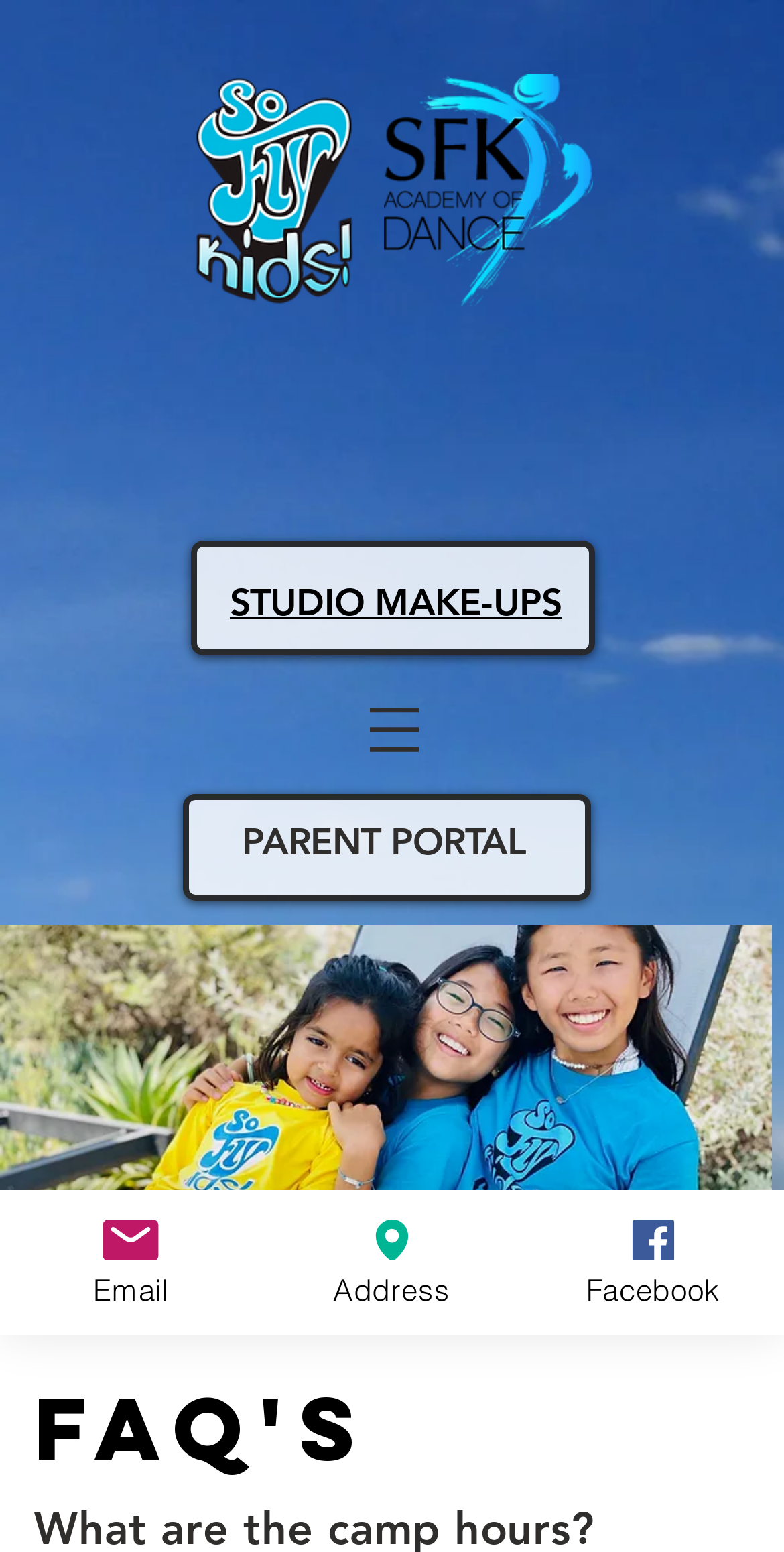Show the bounding box coordinates for the HTML element described as: "Address".

[0.274, 0.629, 0.547, 0.706]